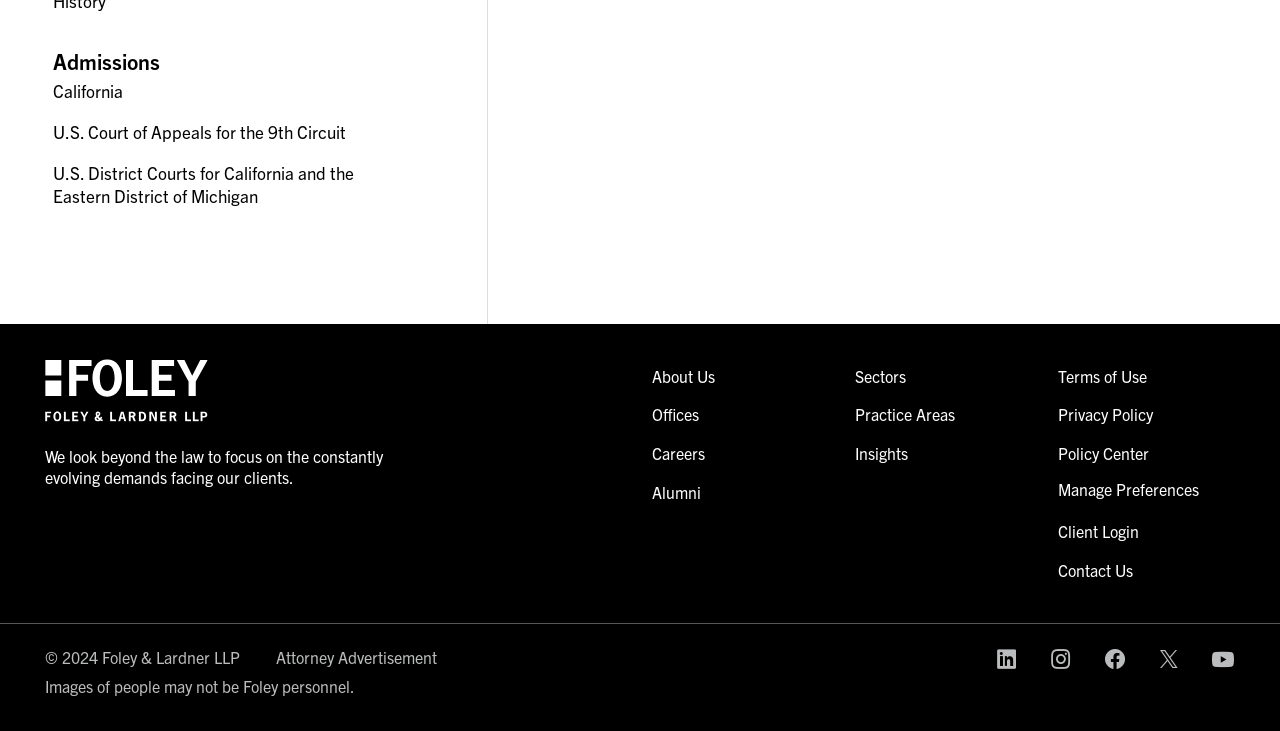Determine the bounding box coordinates for the element that should be clicked to follow this instruction: "Read Terms of Use". The coordinates should be given as four float numbers between 0 and 1, in the format [left, top, right, bottom].

[0.826, 0.5, 0.896, 0.527]